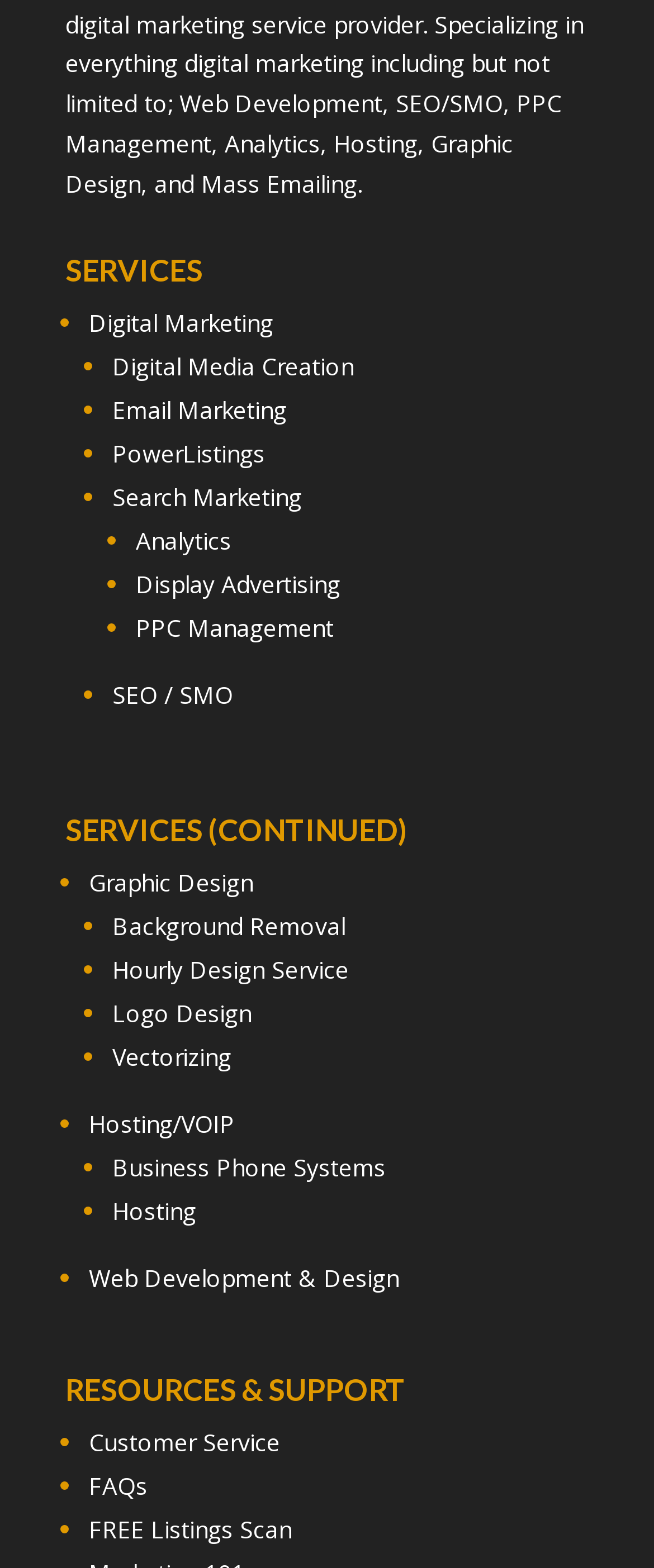Please identify the bounding box coordinates of the element's region that should be clicked to execute the following instruction: "Explore Web Development & Design". The bounding box coordinates must be four float numbers between 0 and 1, i.e., [left, top, right, bottom].

[0.136, 0.804, 0.61, 0.825]